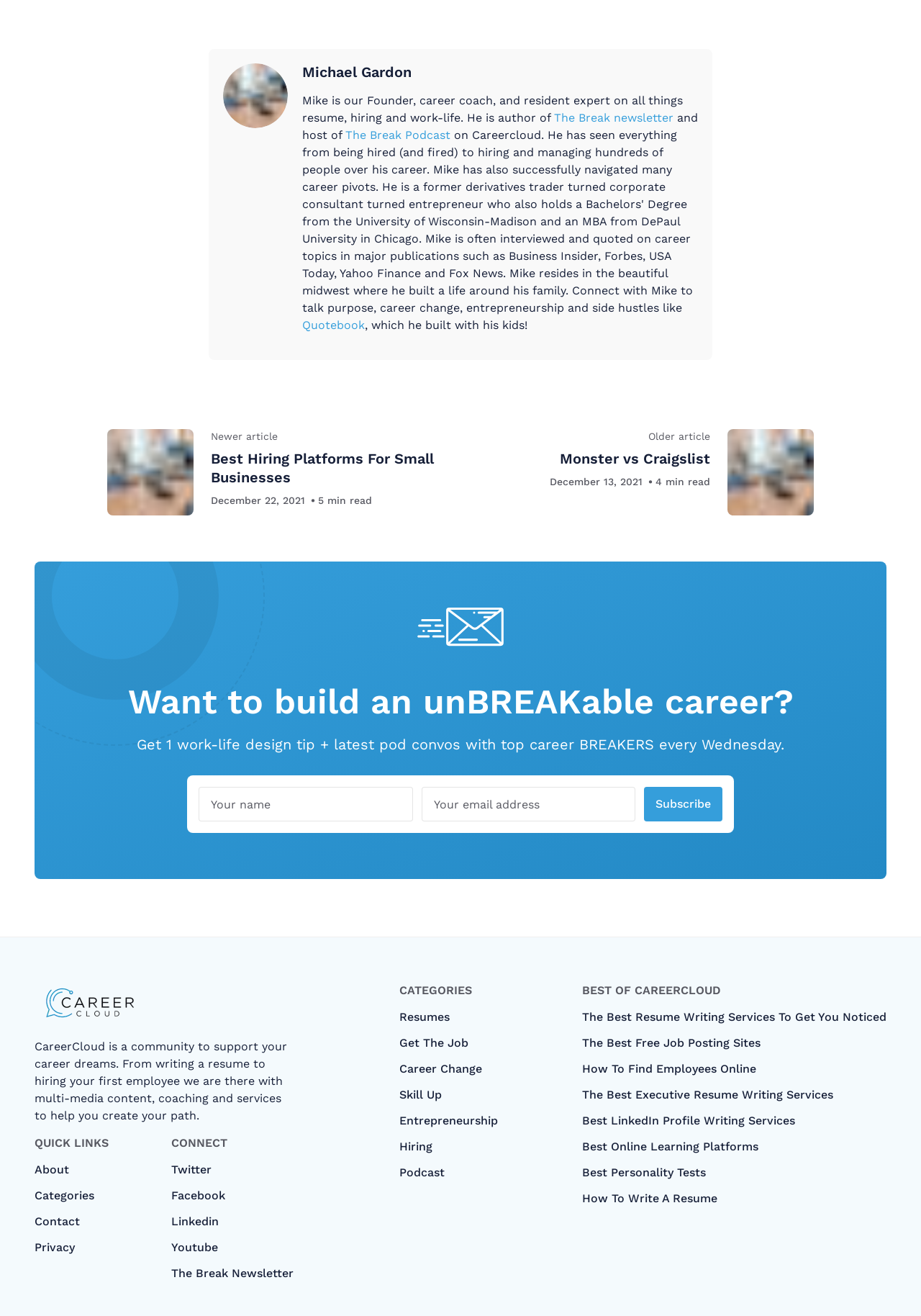Locate the bounding box coordinates of the area where you should click to accomplish the instruction: "Learn more about Michael Gardon".

[0.242, 0.049, 0.312, 0.06]